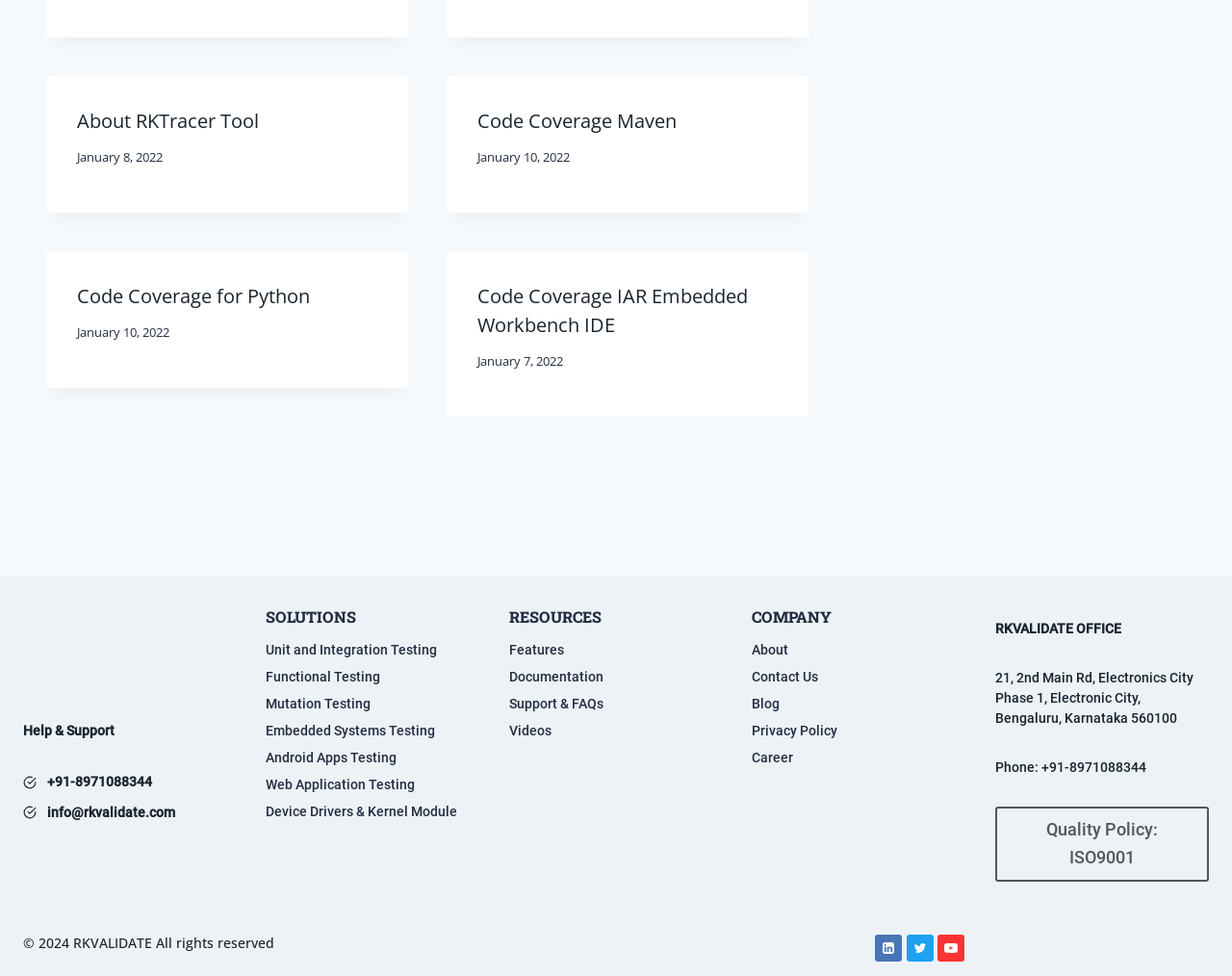Locate the bounding box coordinates of the clickable element to fulfill the following instruction: "Check Quality Policy: ISO9001". Provide the coordinates as four float numbers between 0 and 1 in the format [left, top, right, bottom].

[0.807, 0.827, 0.981, 0.903]